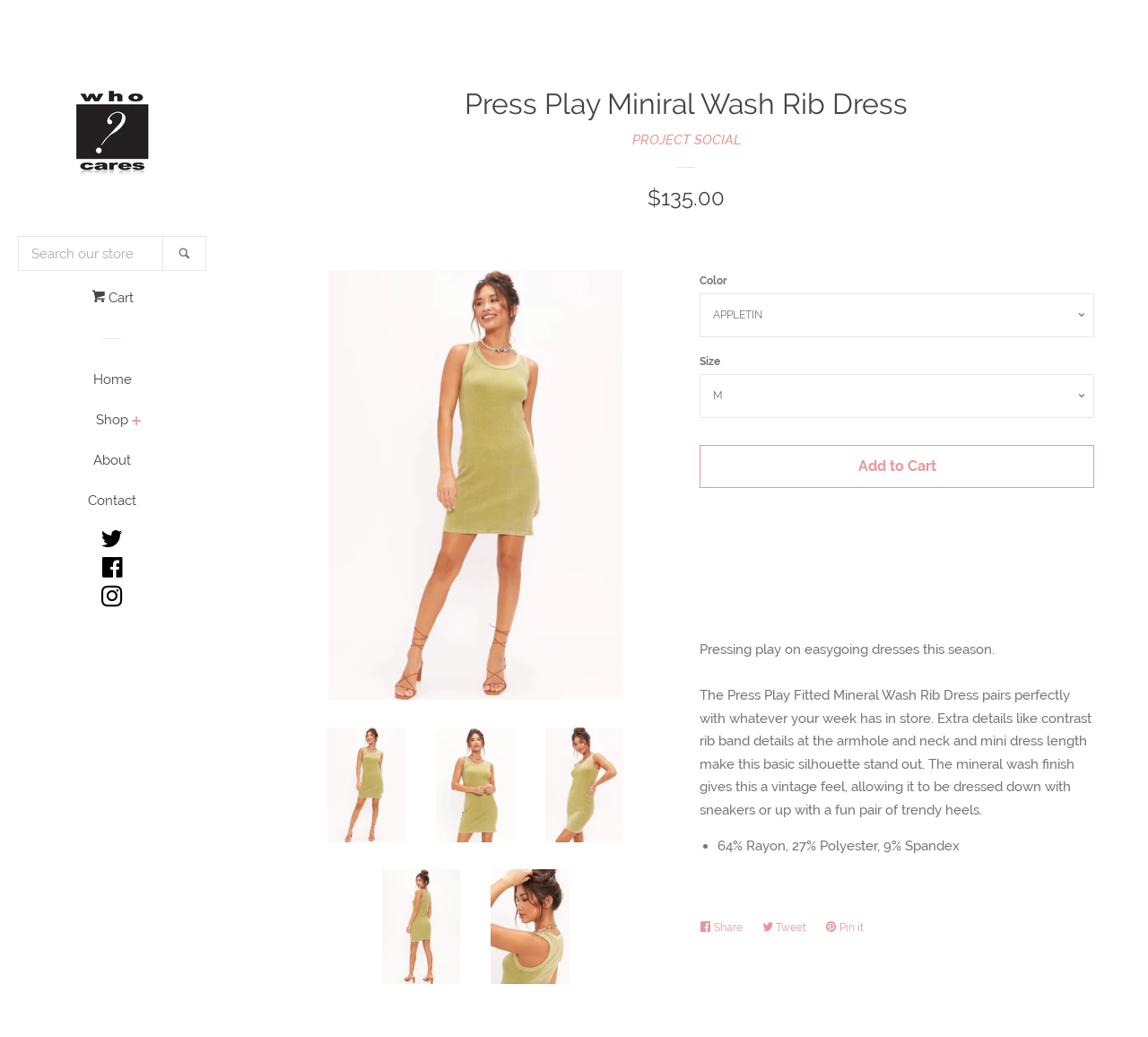Indicate the bounding box coordinates of the clickable region to achieve the following instruction: "Add to Cart."

[0.609, 0.429, 0.953, 0.471]